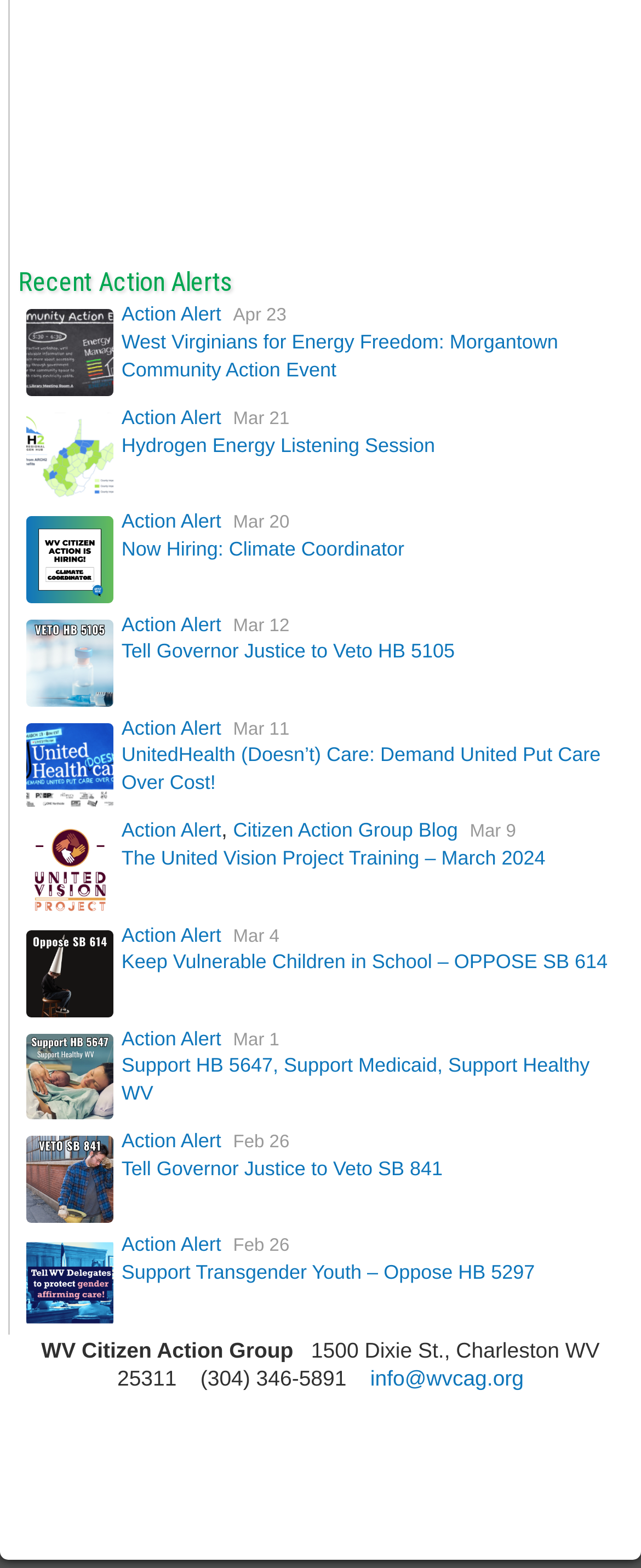Can you find the bounding box coordinates for the element to click on to achieve the instruction: "Click on the link to save our schools"?

[0.118, 0.134, 0.887, 0.15]